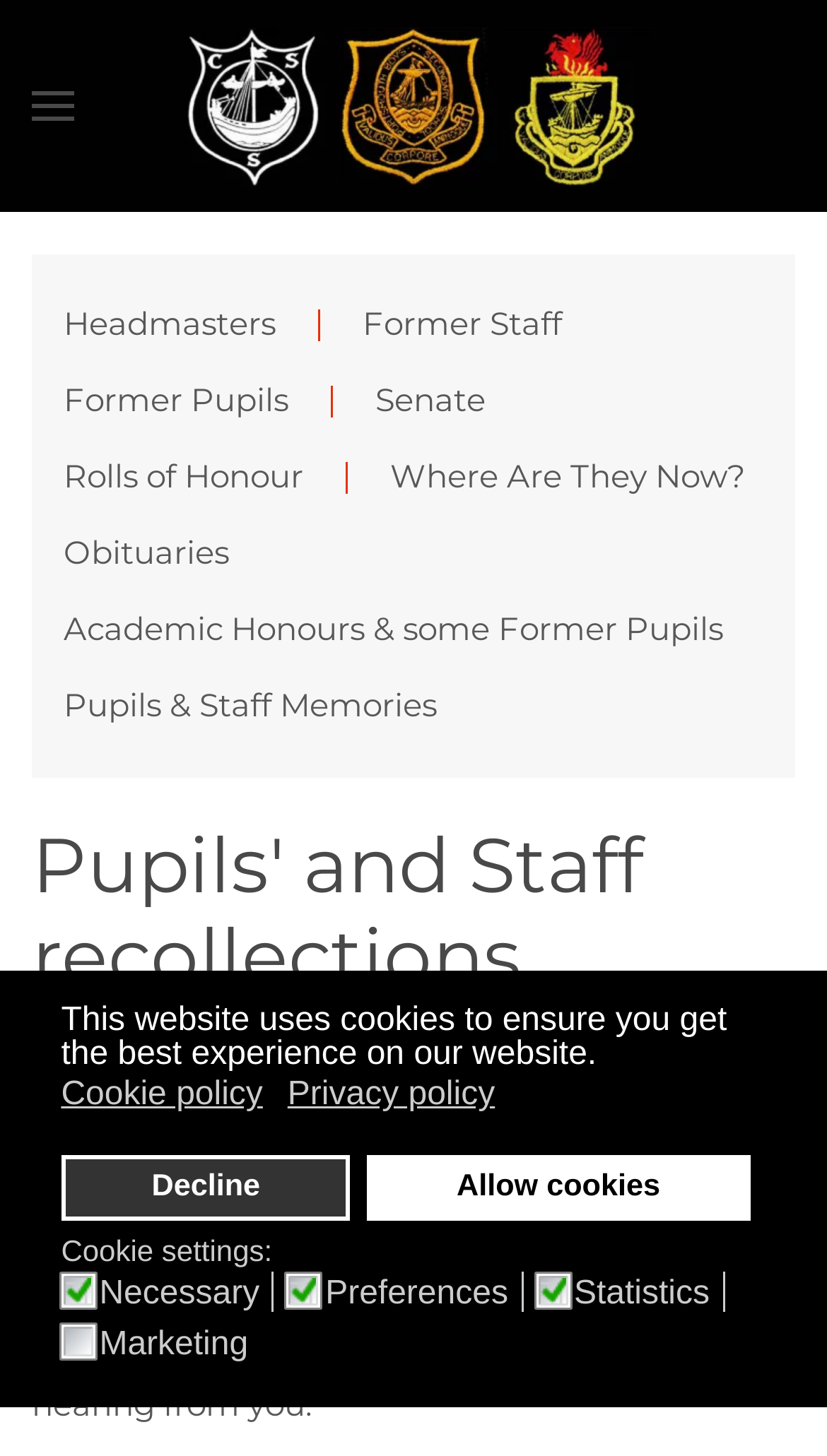Identify the bounding box for the UI element that is described as follows: "Skip to main content".

[0.09, 0.052, 0.49, 0.08]